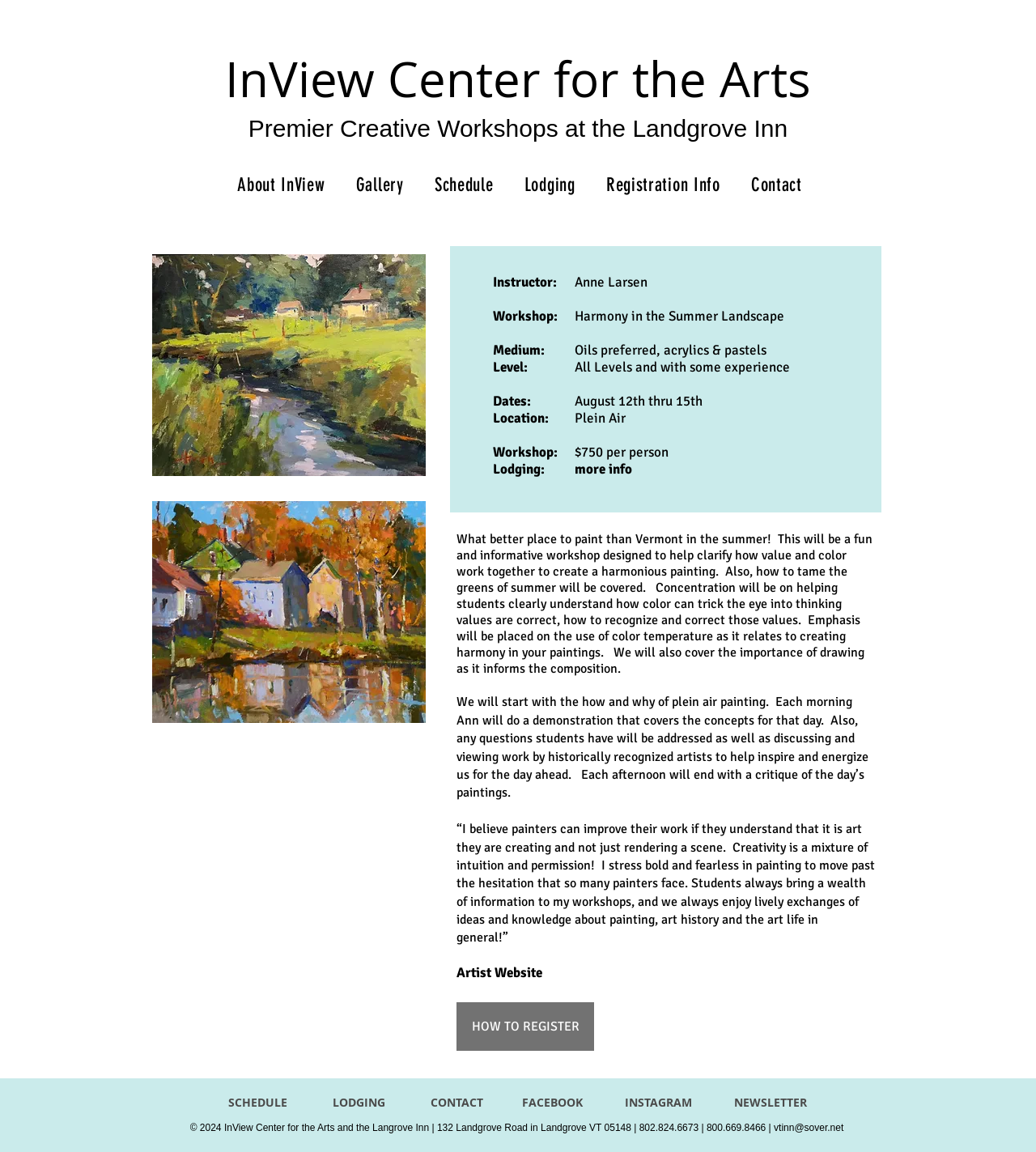What is the medium used in the workshop?
Deliver a detailed and extensive answer to the question.

I found the answer by looking at the 'Medium:' label and its corresponding text 'Oils preferred, acrylics & pastels' in the webpage.